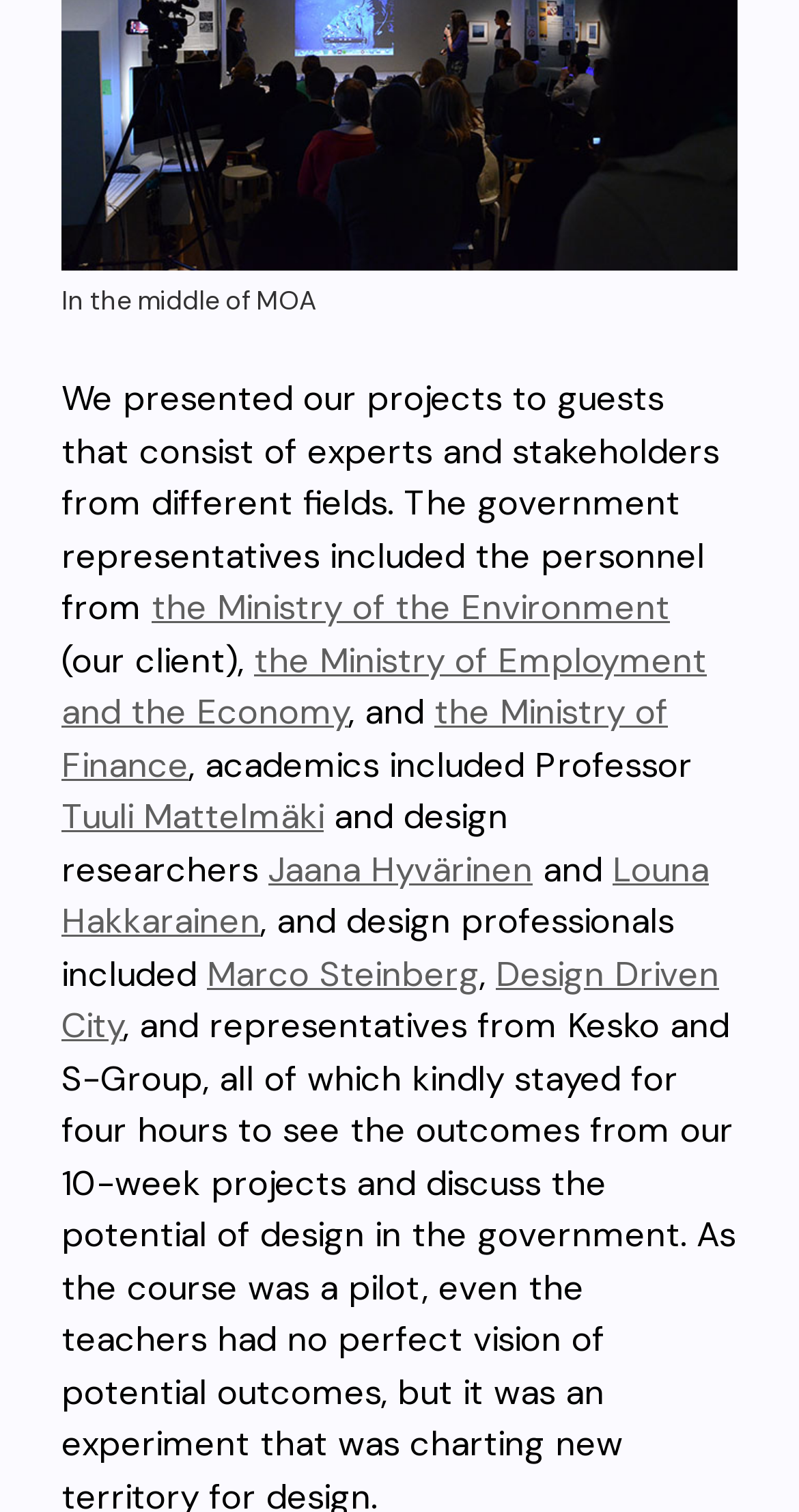Show the bounding box coordinates for the element that needs to be clicked to execute the following instruction: "Read more about Professor Tuuli Mattelmäki". Provide the coordinates in the form of four float numbers between 0 and 1, i.e., [left, top, right, bottom].

[0.077, 0.525, 0.405, 0.555]